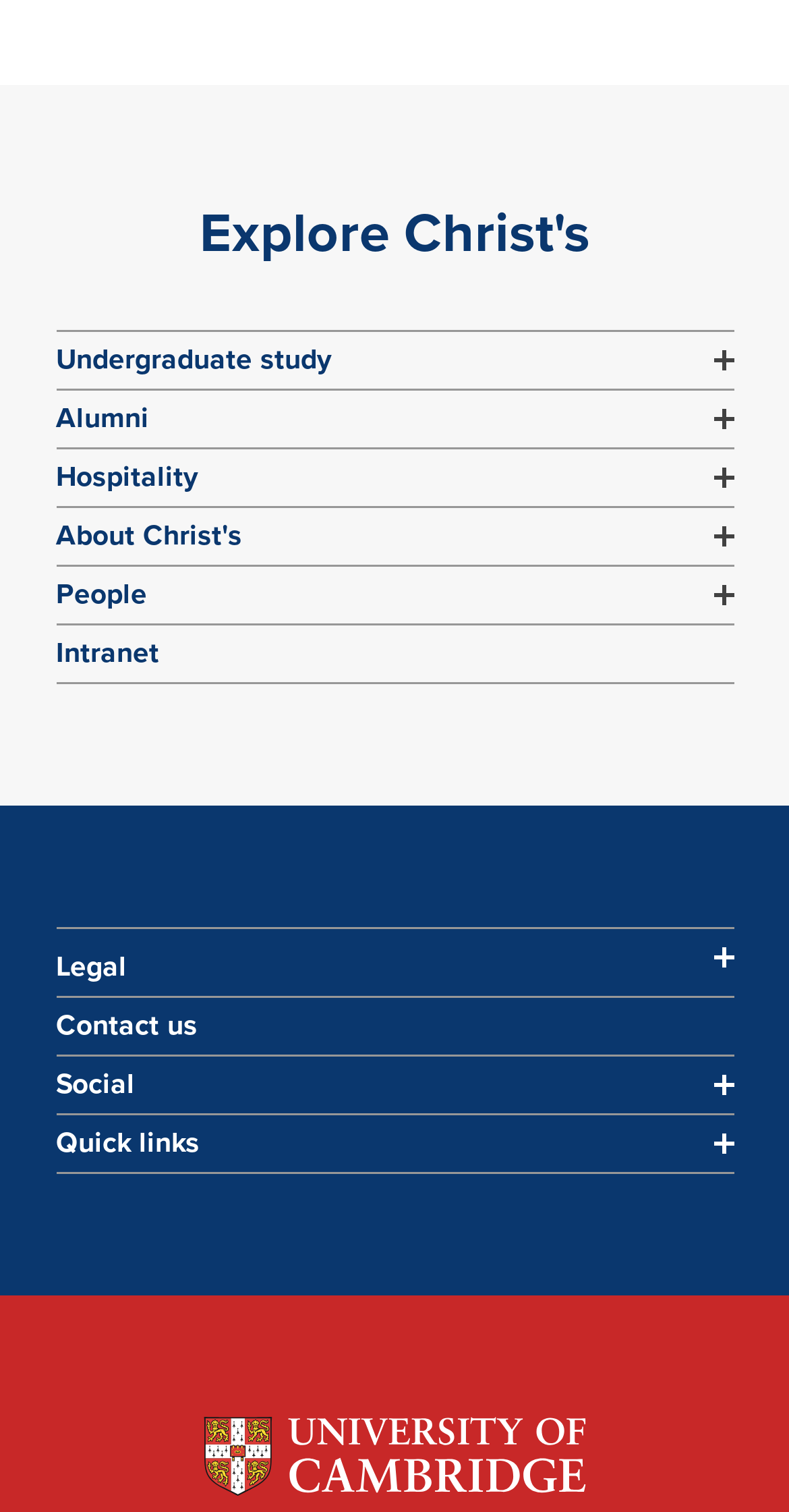Using the element description provided, determine the bounding box coordinates in the format (top-left x, top-left y, bottom-right x, bottom-right y). Ensure that all values are floating point numbers between 0 and 1. Element description: International Students (EU and non-EU)

[0.071, 0.45, 0.686, 0.474]